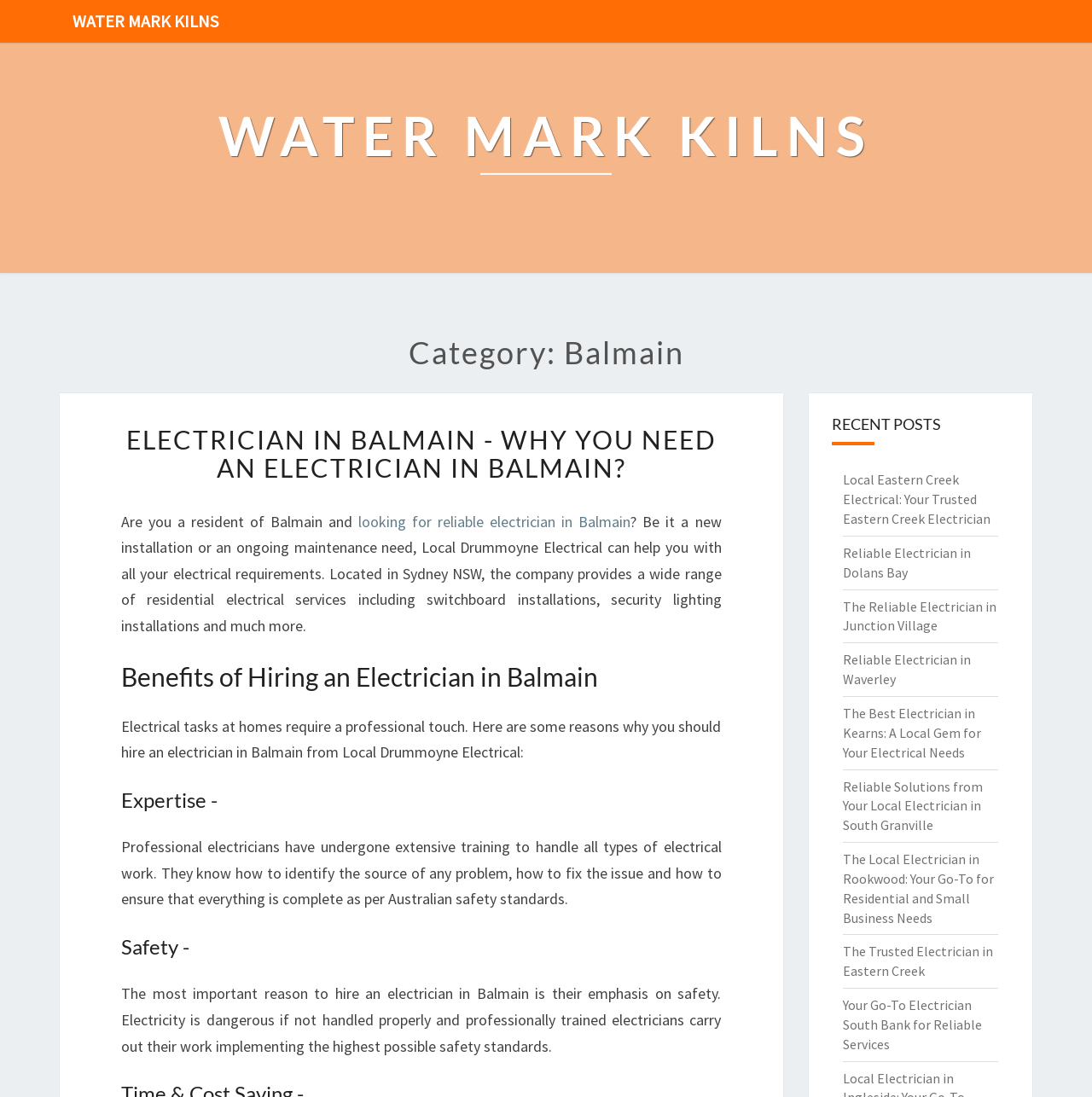Locate the bounding box coordinates of the clickable part needed for the task: "Read 'Local Eastern Creek Electrical: Your Trusted Eastern Creek Electrician'".

[0.771, 0.43, 0.907, 0.481]